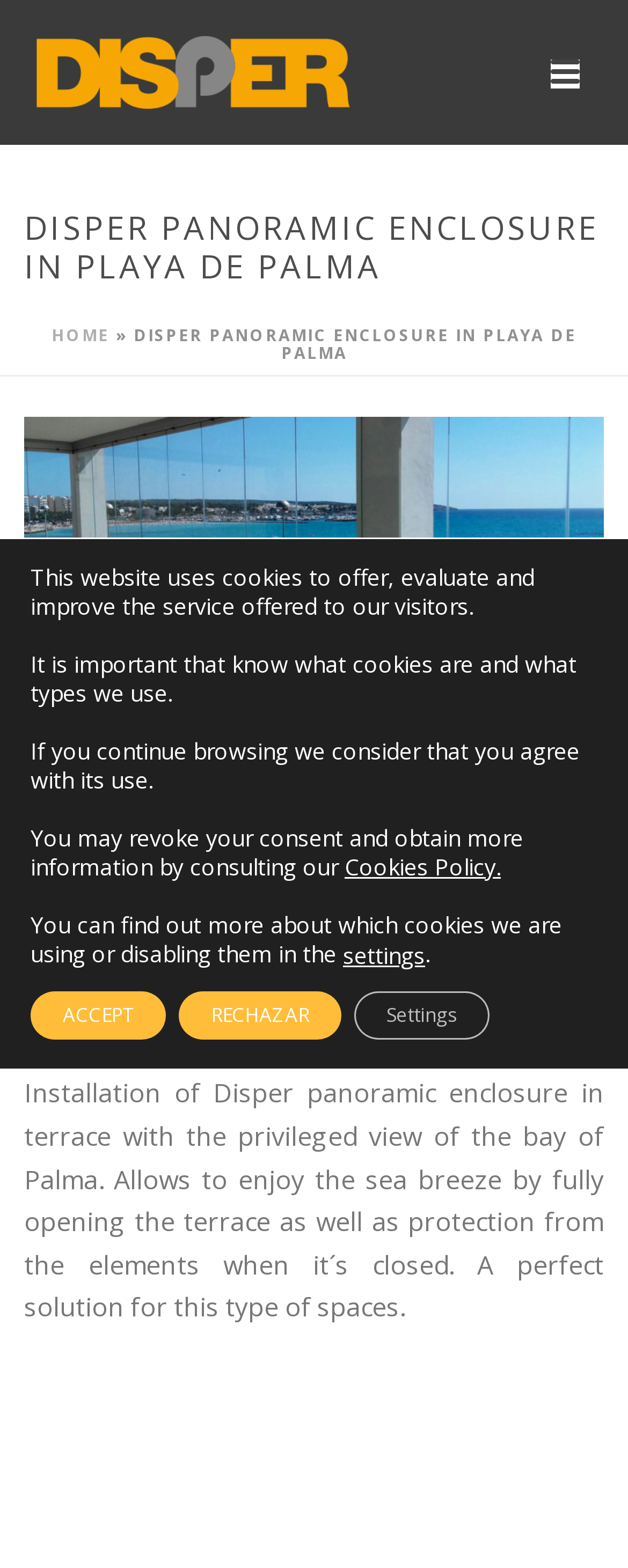Select the bounding box coordinates of the element I need to click to carry out the following instruction: "Click the HOME link".

[0.082, 0.206, 0.174, 0.221]